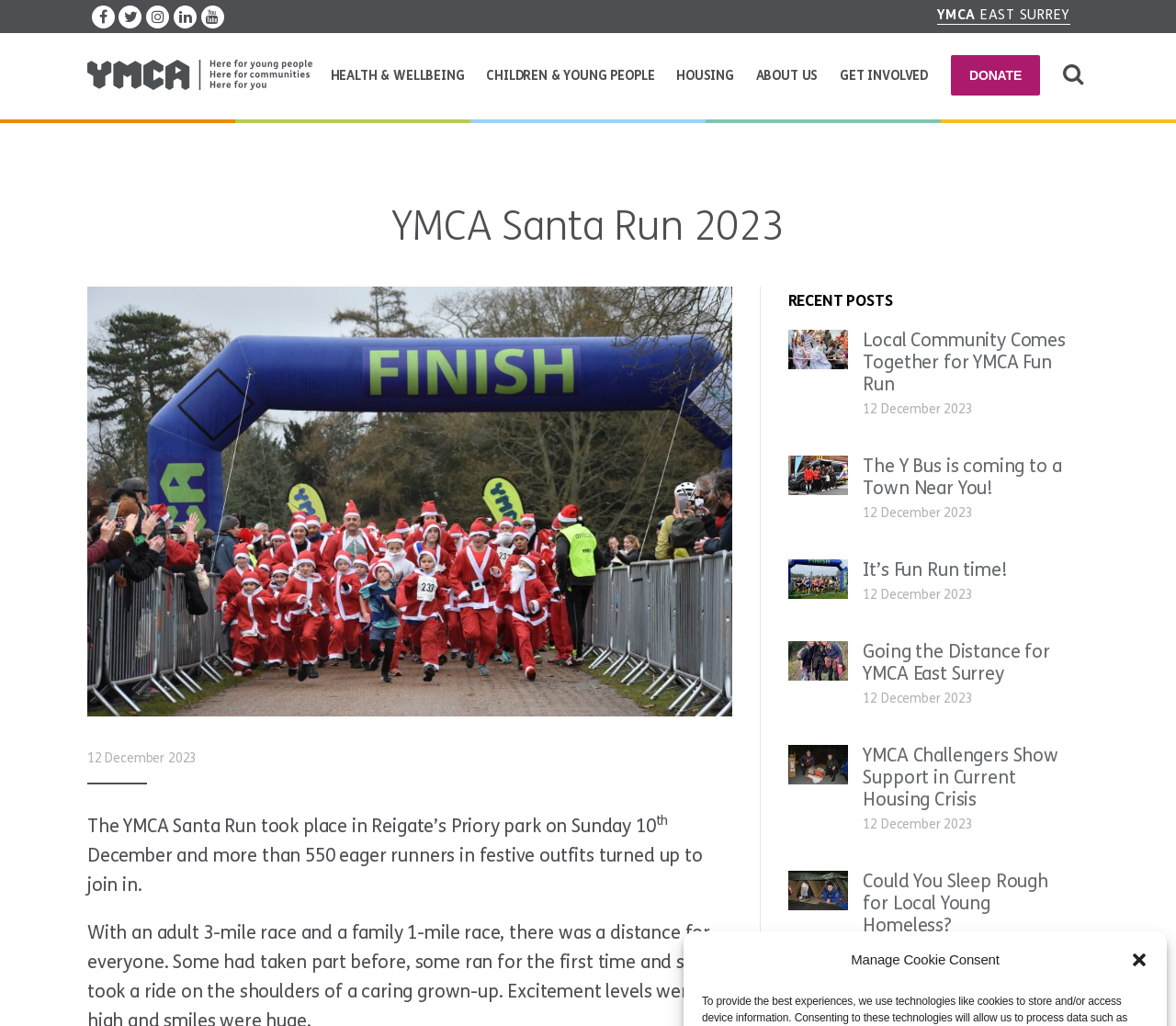Find the bounding box of the UI element described as follows: "title="Look It’s Fun Run time!"".

[0.67, 0.553, 0.721, 0.574]